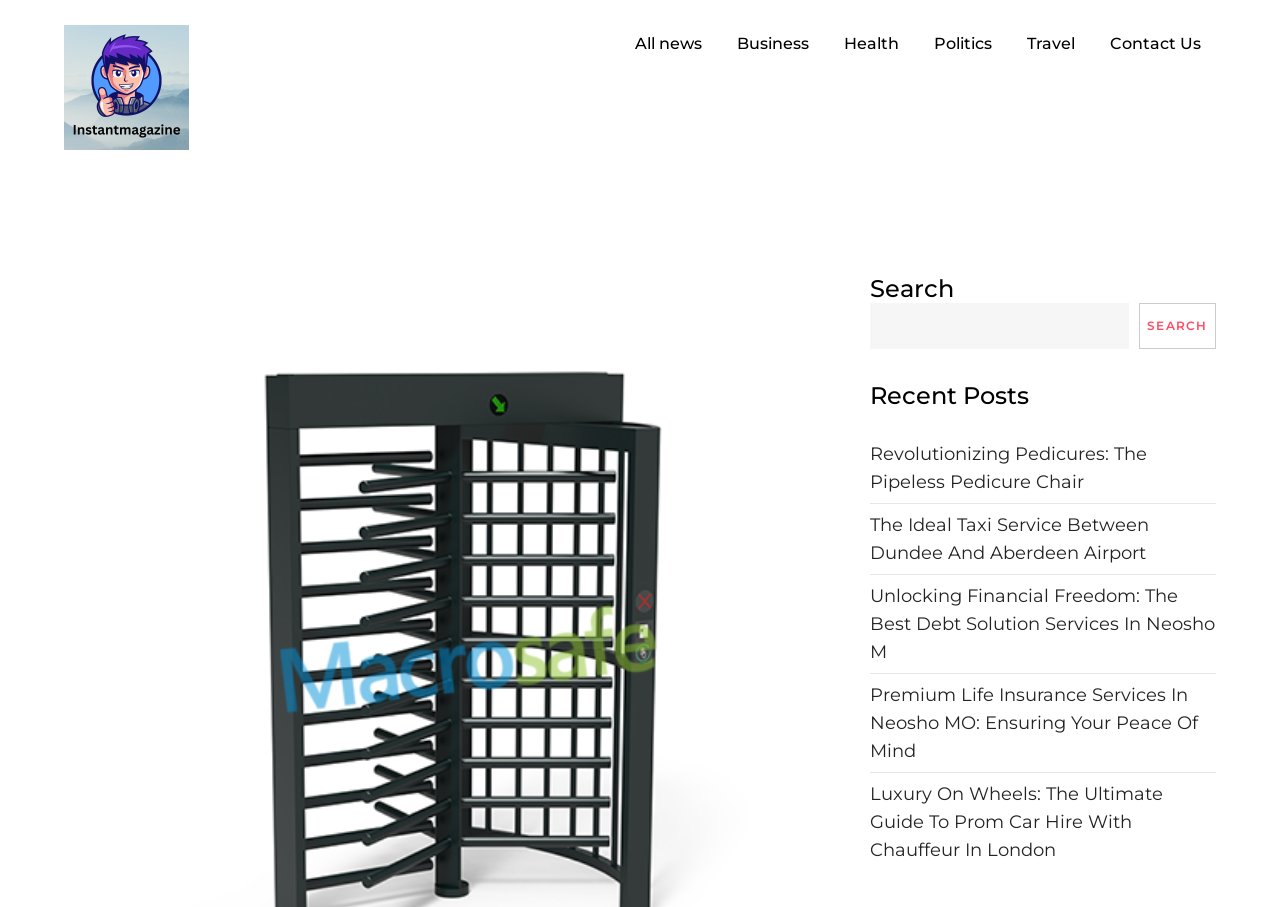Pinpoint the bounding box coordinates of the element to be clicked to execute the instruction: "click the Instantmagazine logo".

[0.05, 0.028, 0.148, 0.165]